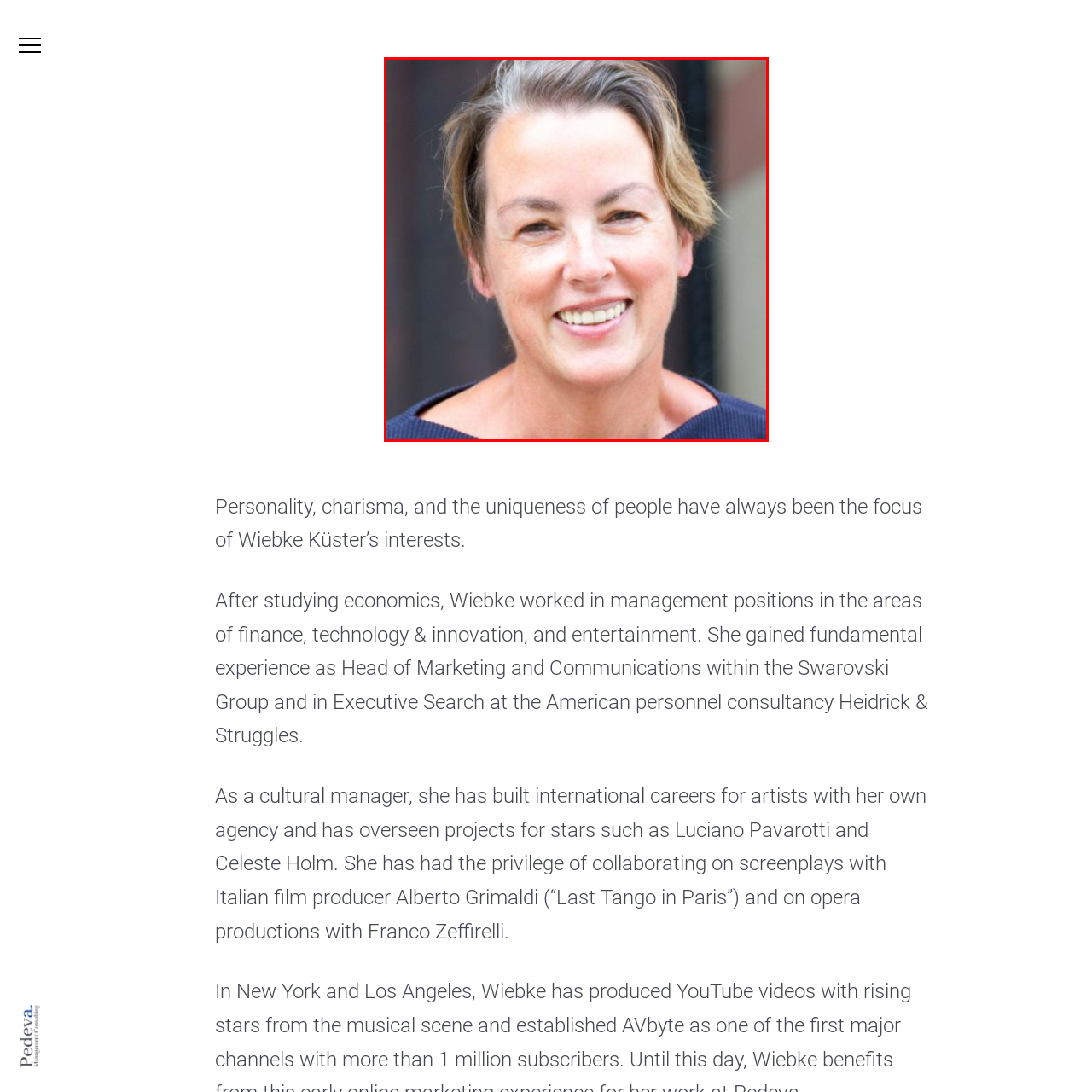Who did Wiebke Küster work with in opera productions?
Look closely at the part of the image outlined in red and give a one-word or short phrase answer.

Franco Zeffirelli